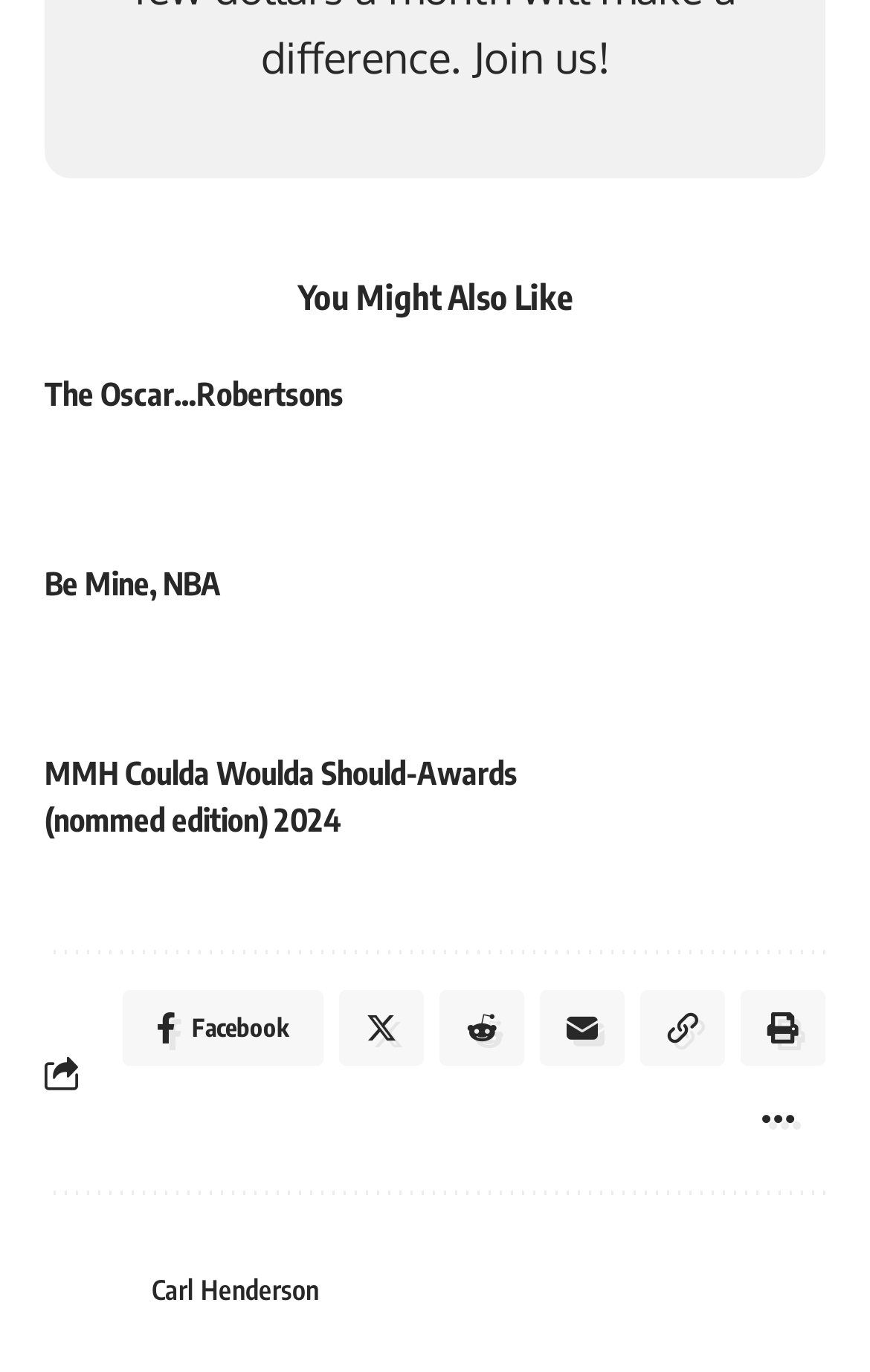Please provide a short answer using a single word or phrase for the question:
What is the topic of the first heading?

You Might Also Like